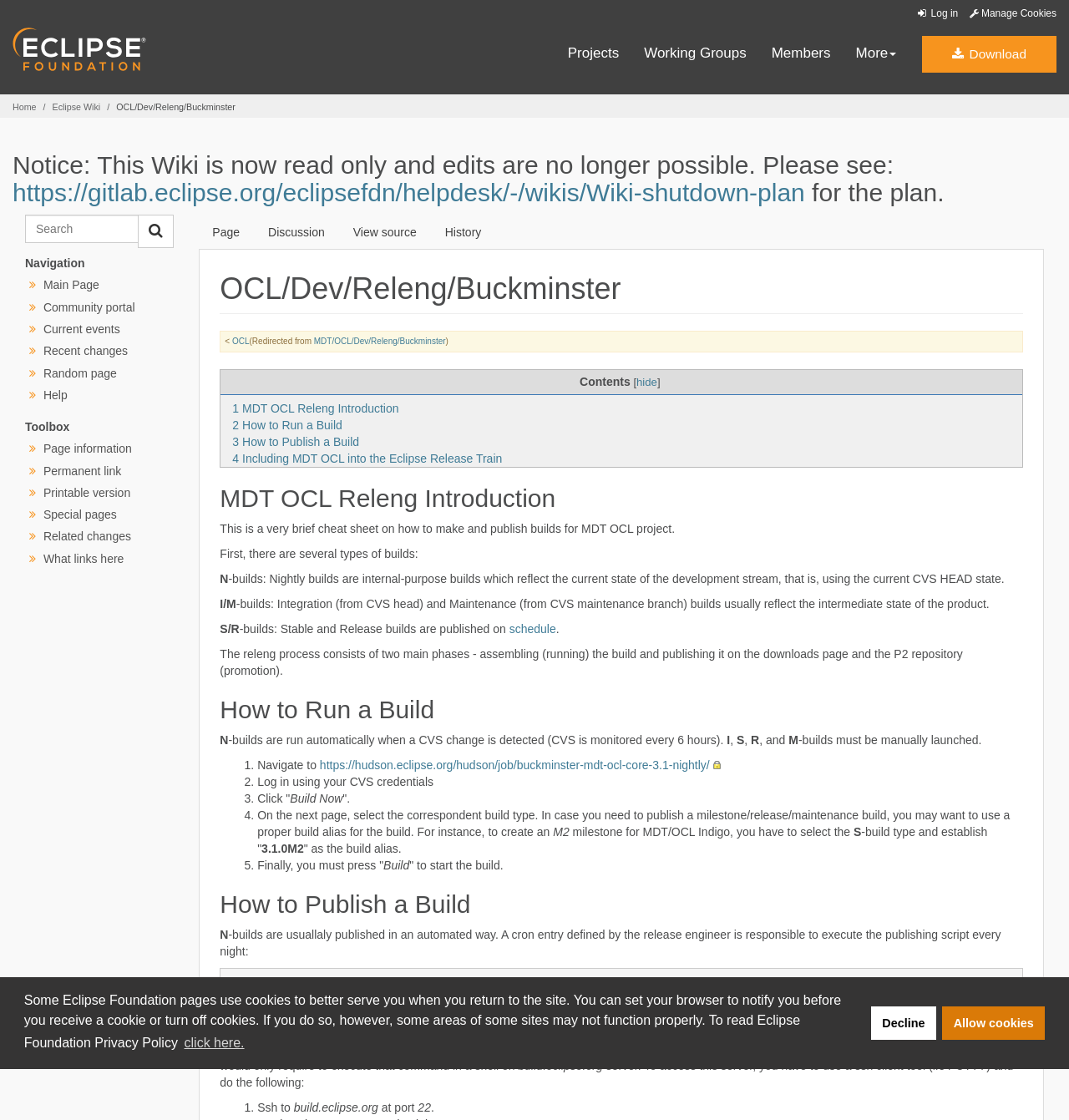Please identify the bounding box coordinates of the area that needs to be clicked to fulfill the following instruction: "Search for something."

[0.023, 0.192, 0.13, 0.217]